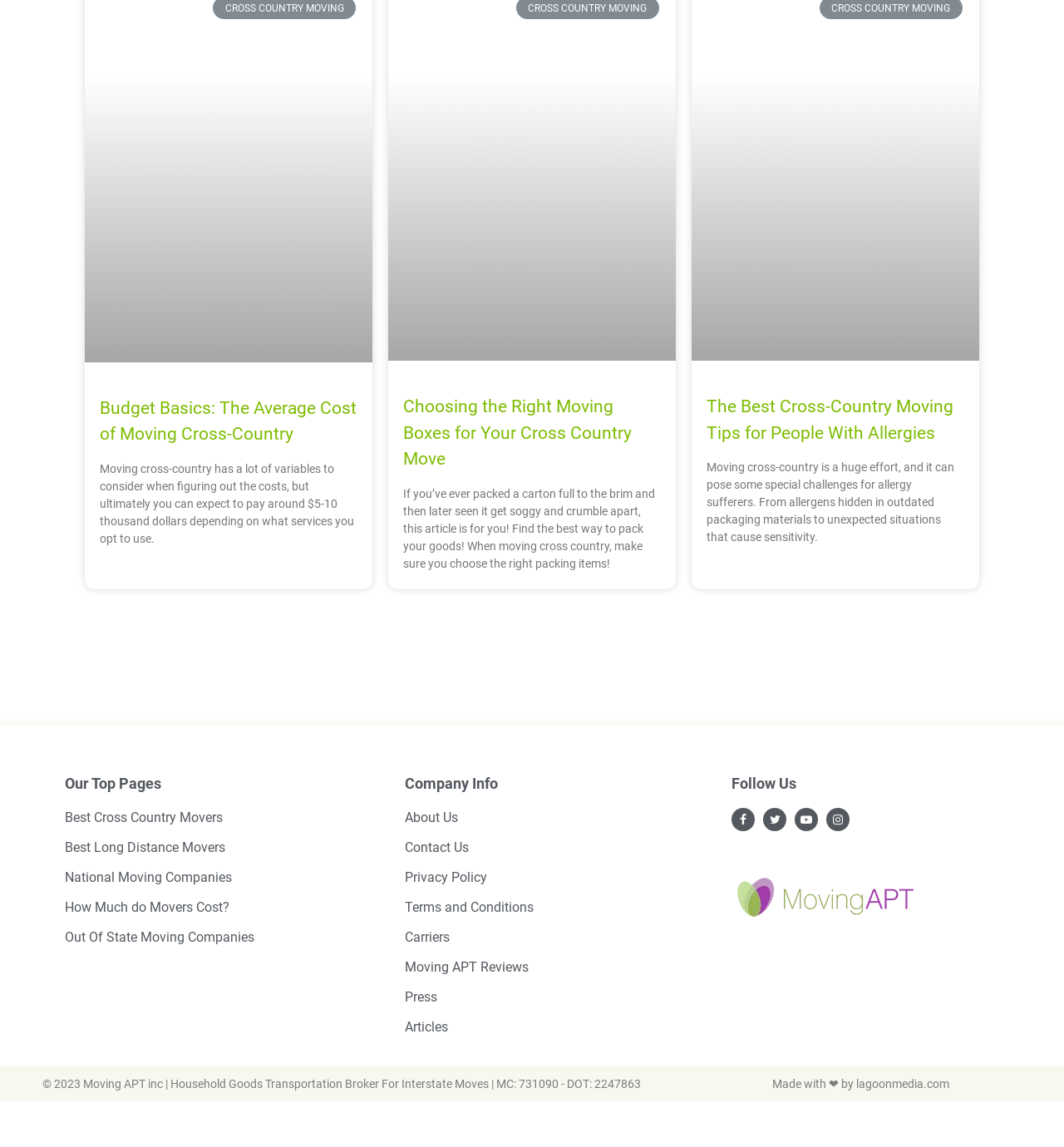What social media platforms does Moving APT have a presence on?
Based on the image, respond with a single word or phrase.

Facebook, Twitter, YouTube, Instagram